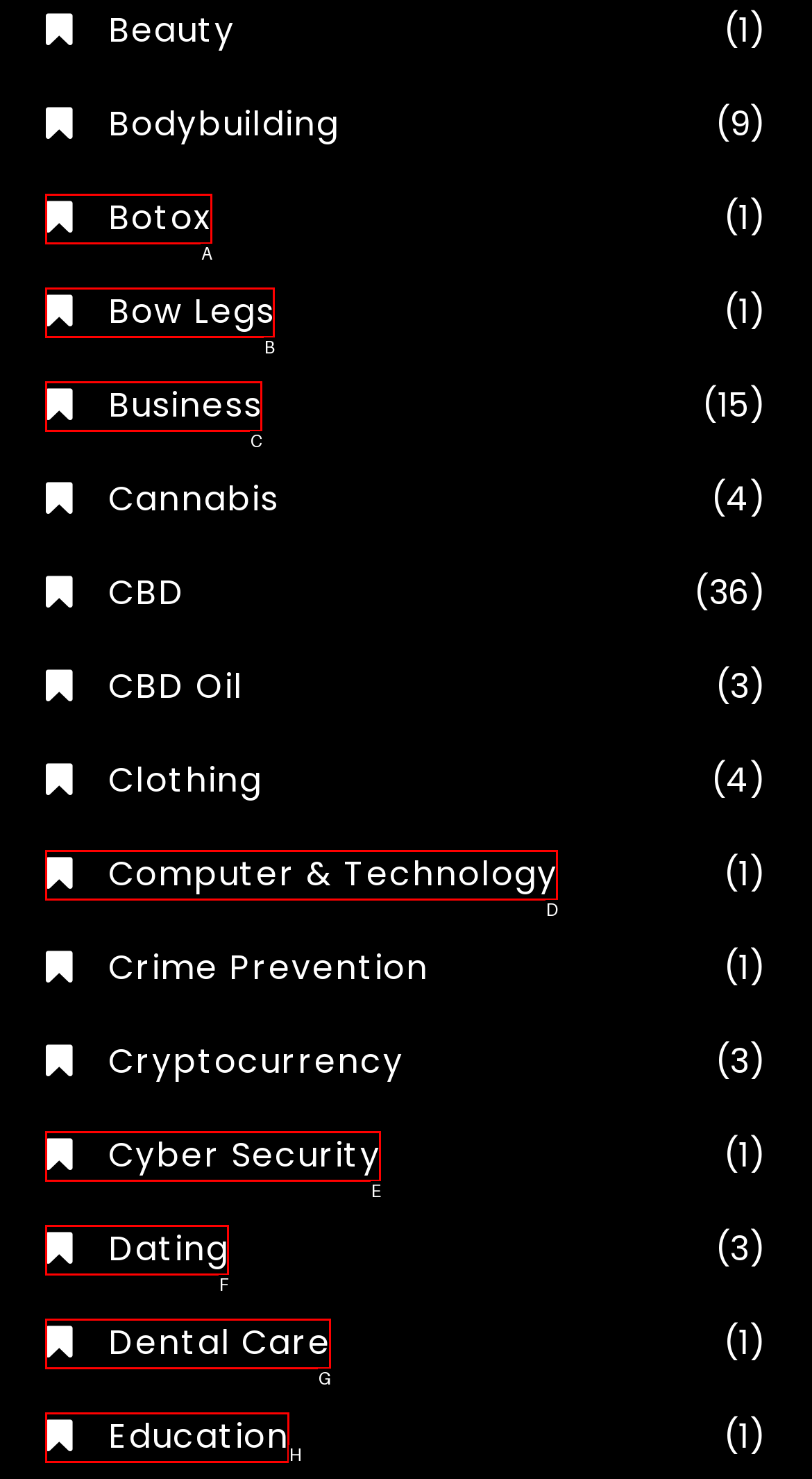Determine which HTML element to click for this task: Click on 'New Provisions for Remote Parish Meetings' Provide the letter of the selected choice.

None